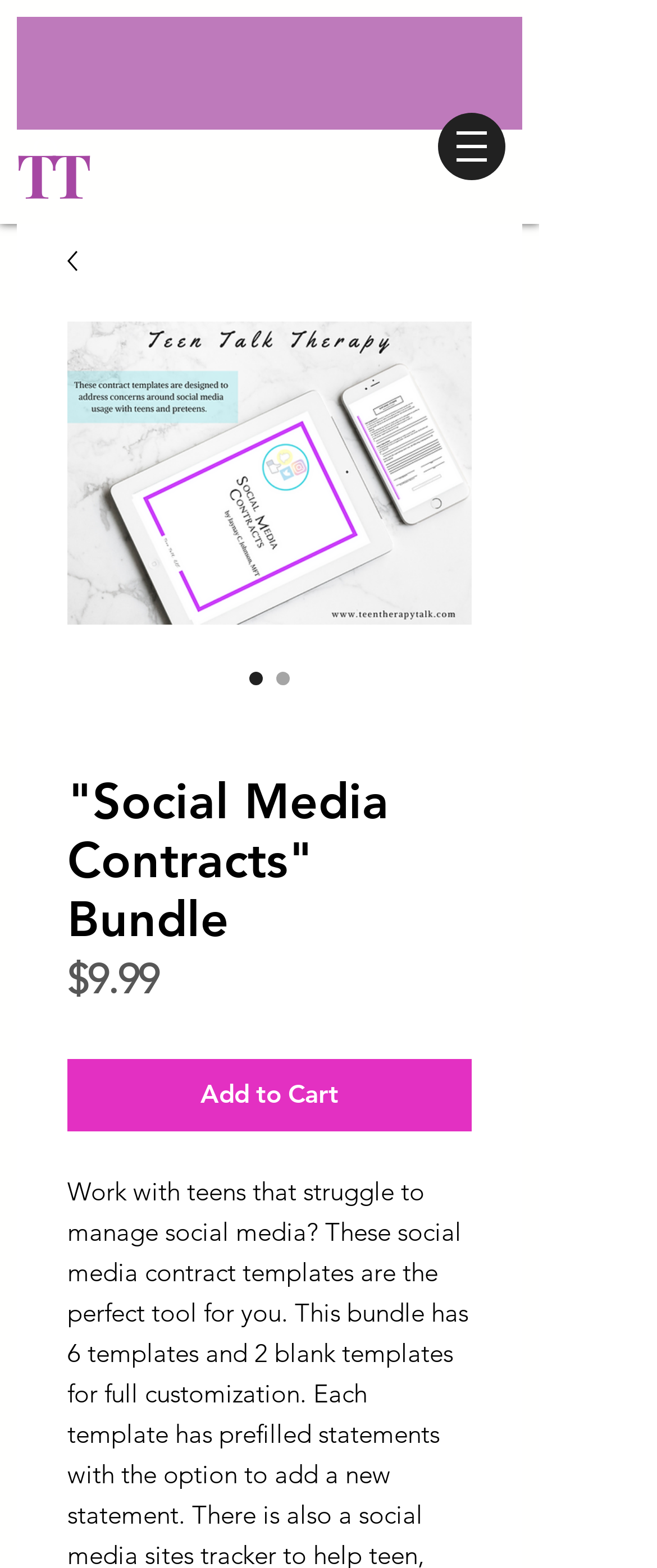What type of website is this?
Refer to the image and answer the question using a single word or phrase.

E-commerce